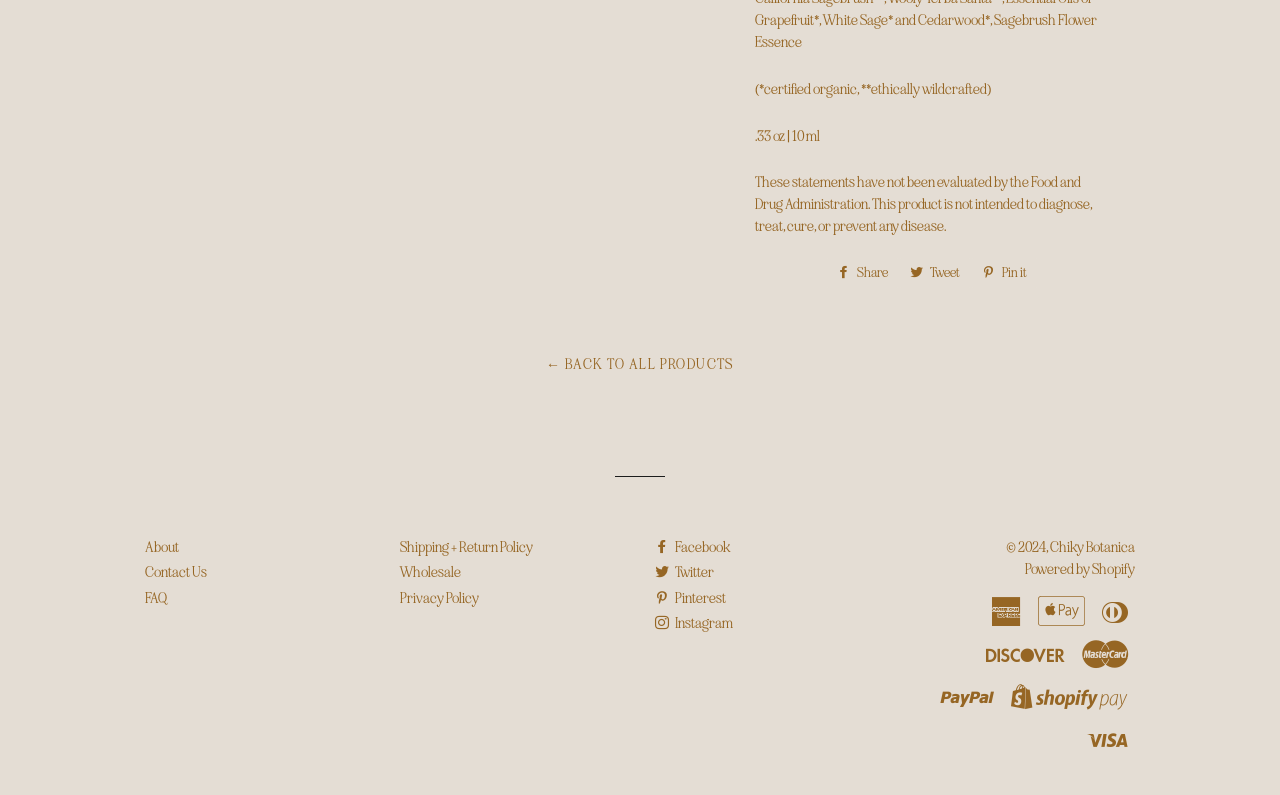Determine the bounding box coordinates for the area that needs to be clicked to fulfill this task: "Go back to all products". The coordinates must be given as four float numbers between 0 and 1, i.e., [left, top, right, bottom].

[0.427, 0.447, 0.573, 0.469]